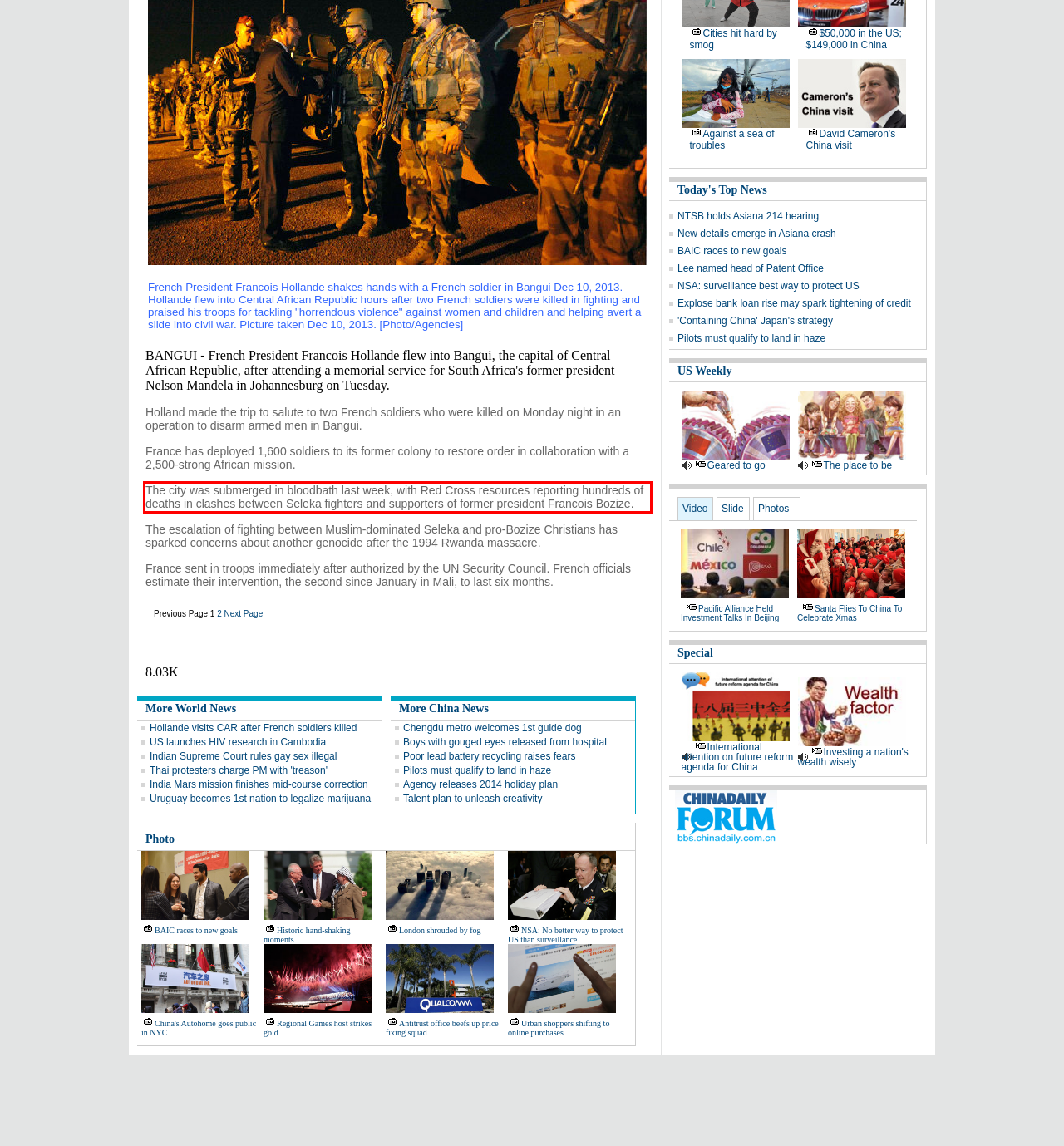Examine the screenshot of the webpage, locate the red bounding box, and perform OCR to extract the text contained within it.

The city was submerged in bloodbath last week, with Red Cross resources reporting hundreds of deaths in clashes between Seleka fighters and supporters of former president Francois Bozize.